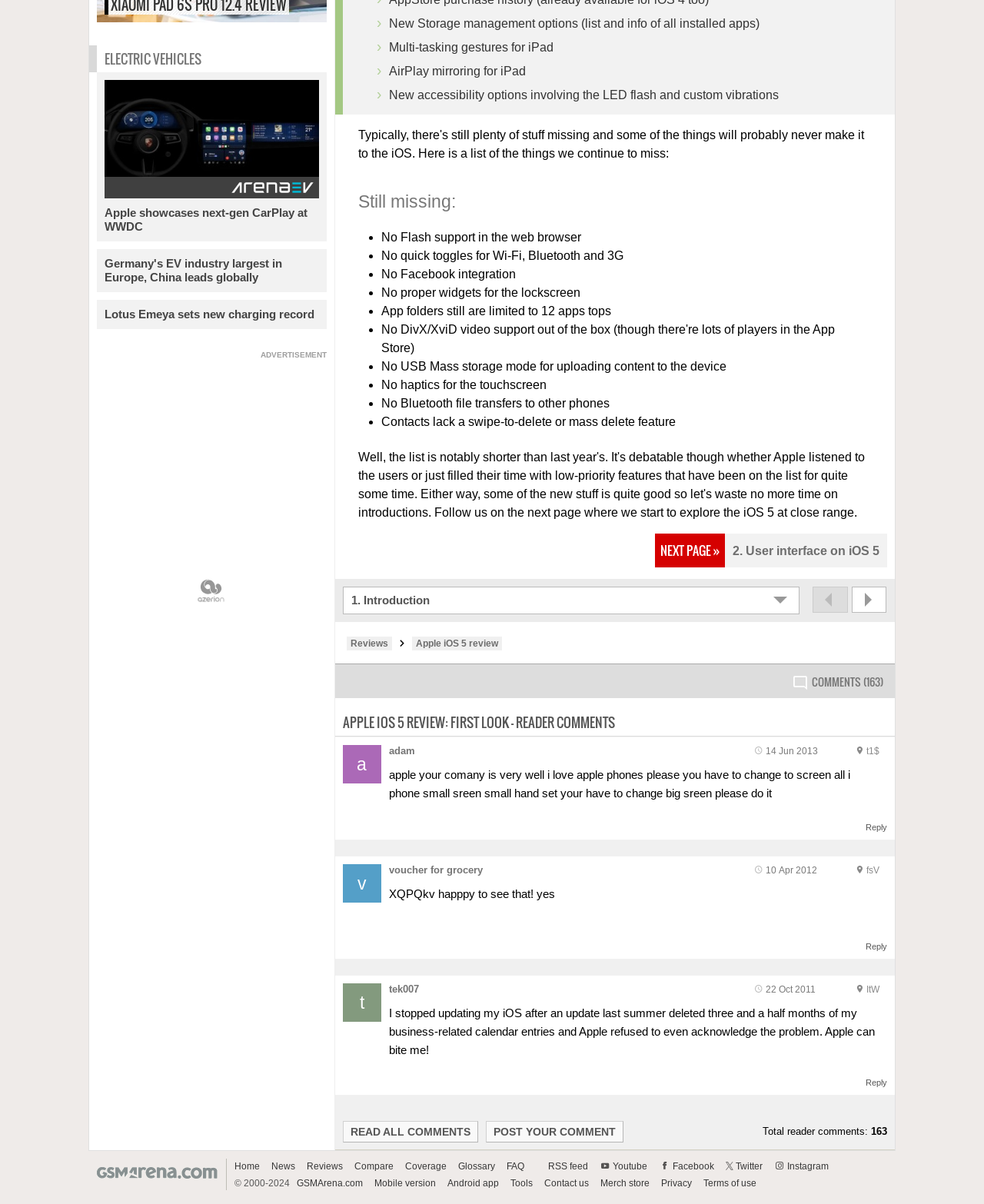What is the topic of the section below the review?
Provide a detailed and extensive answer to the question.

I determined the topic of the section by looking at the heading element with the text 'ELECTRIC VEHICLES' which is located below the review section.